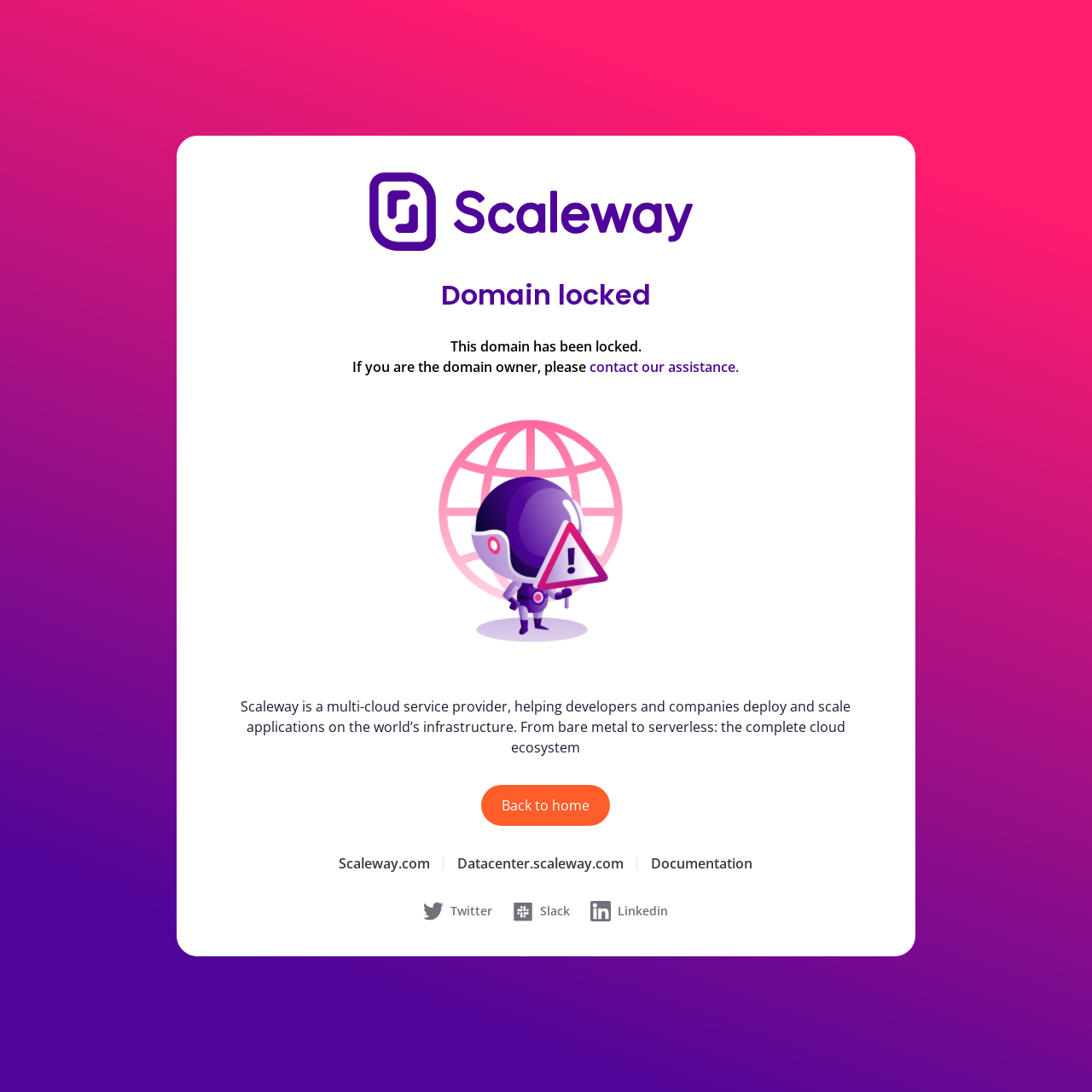Kindly determine the bounding box coordinates for the area that needs to be clicked to execute this instruction: "Explore Film Indonesia".

None